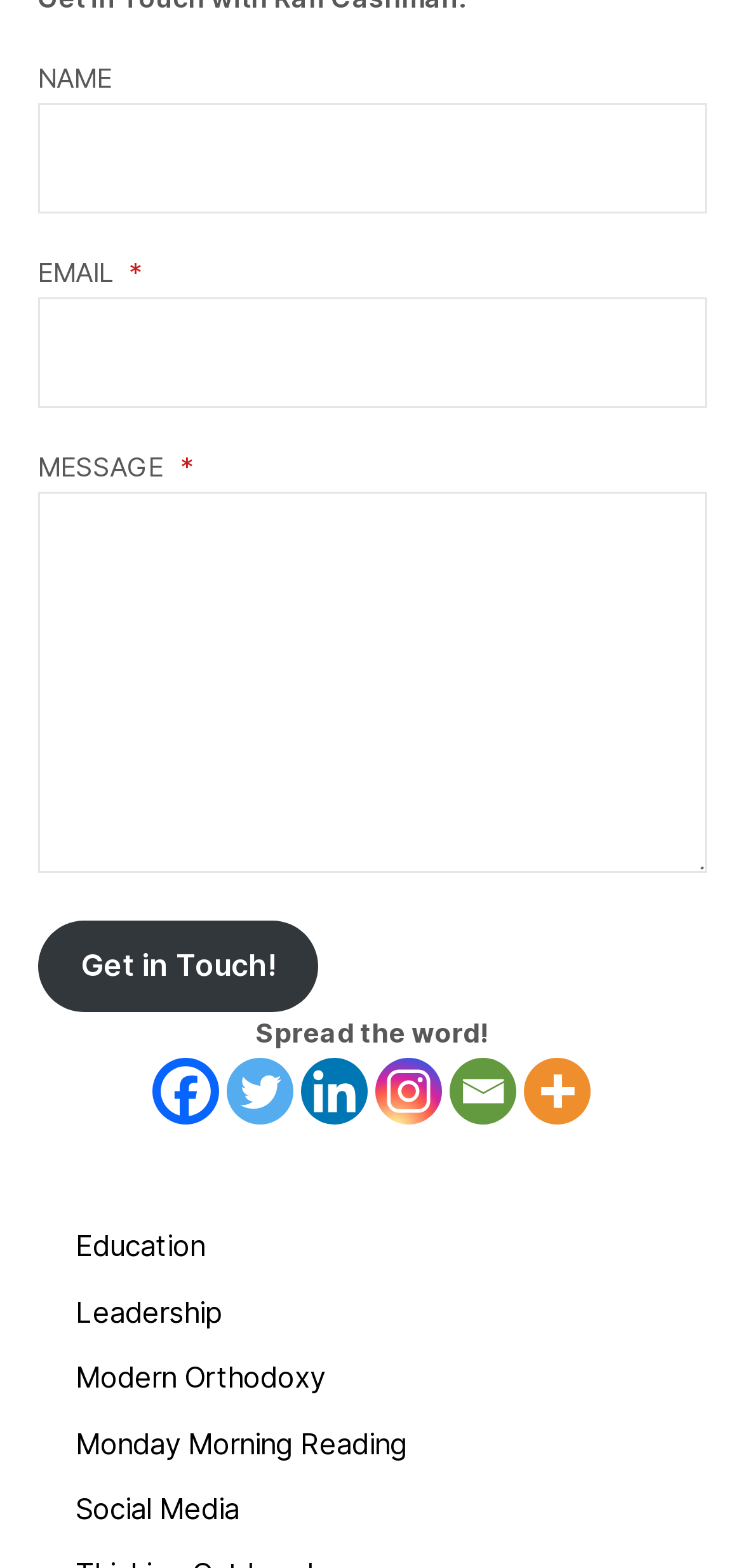Select the bounding box coordinates of the element I need to click to carry out the following instruction: "read about The Rise of E-Commerce".

None